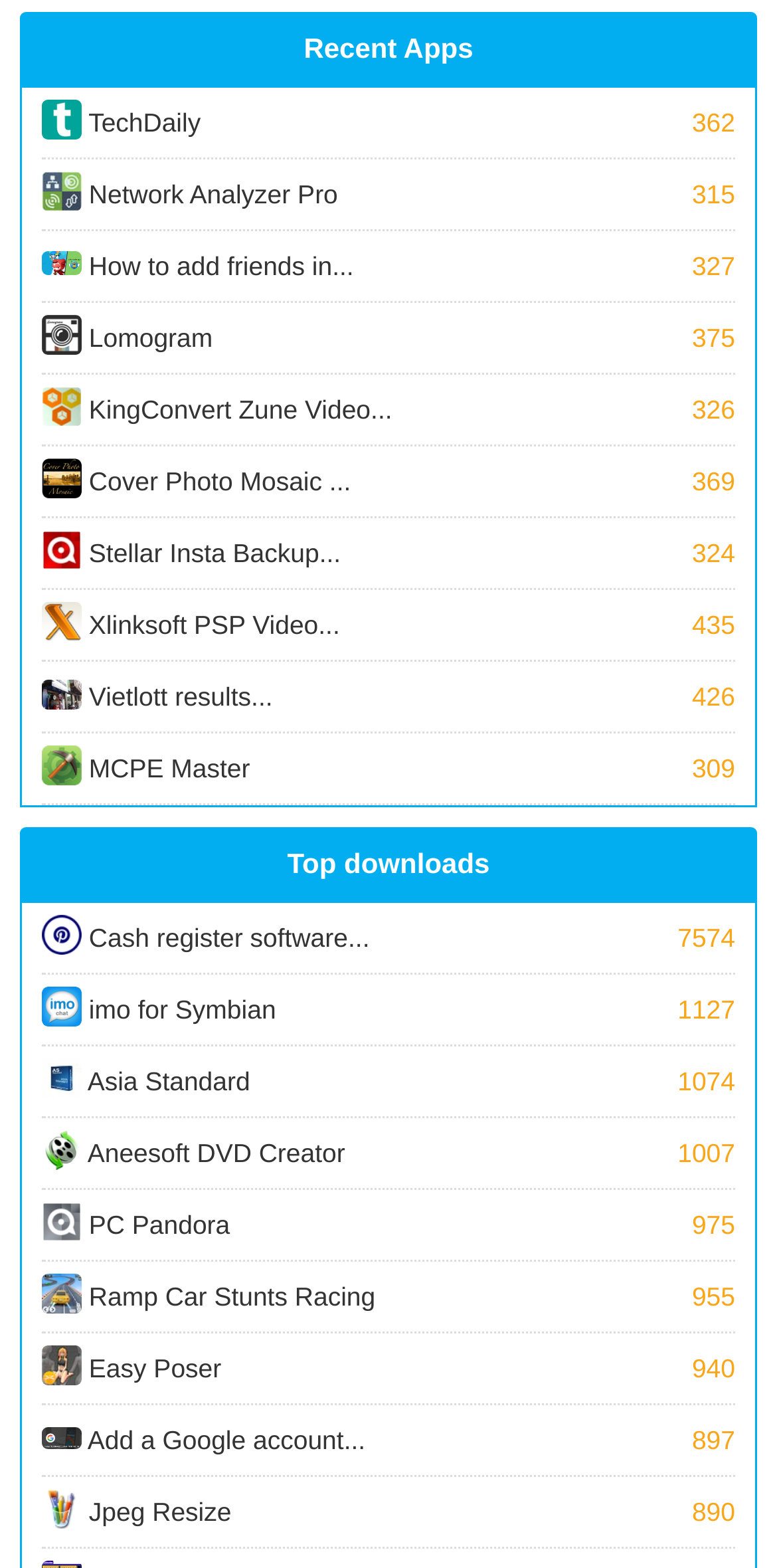How many links are on this webpage? Based on the screenshot, please respond with a single word or phrase.

15